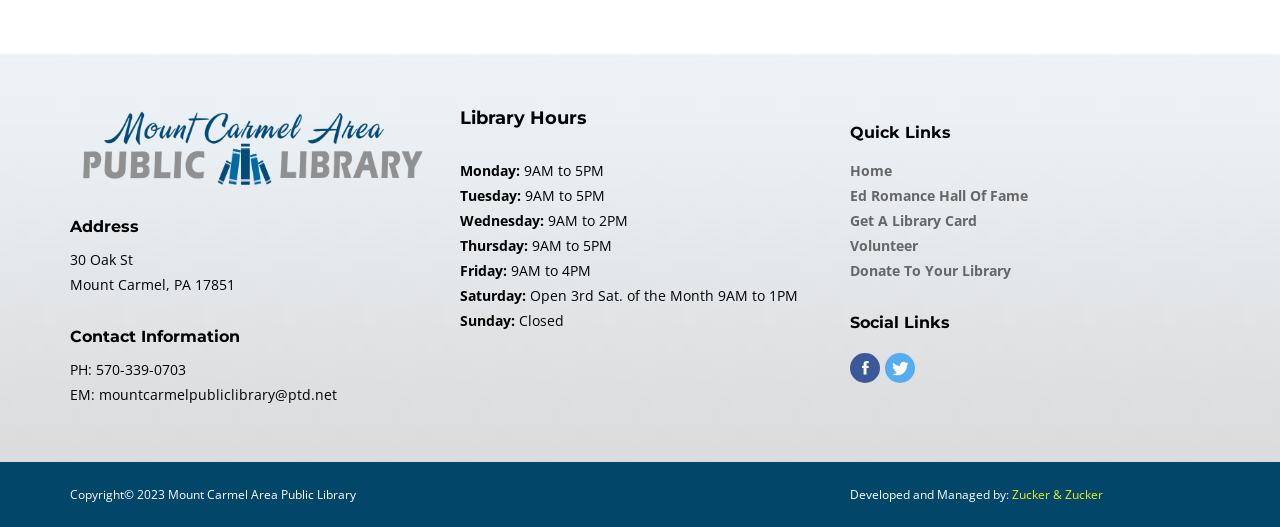Determine the bounding box coordinates for the area you should click to complete the following instruction: "Rate the article".

None